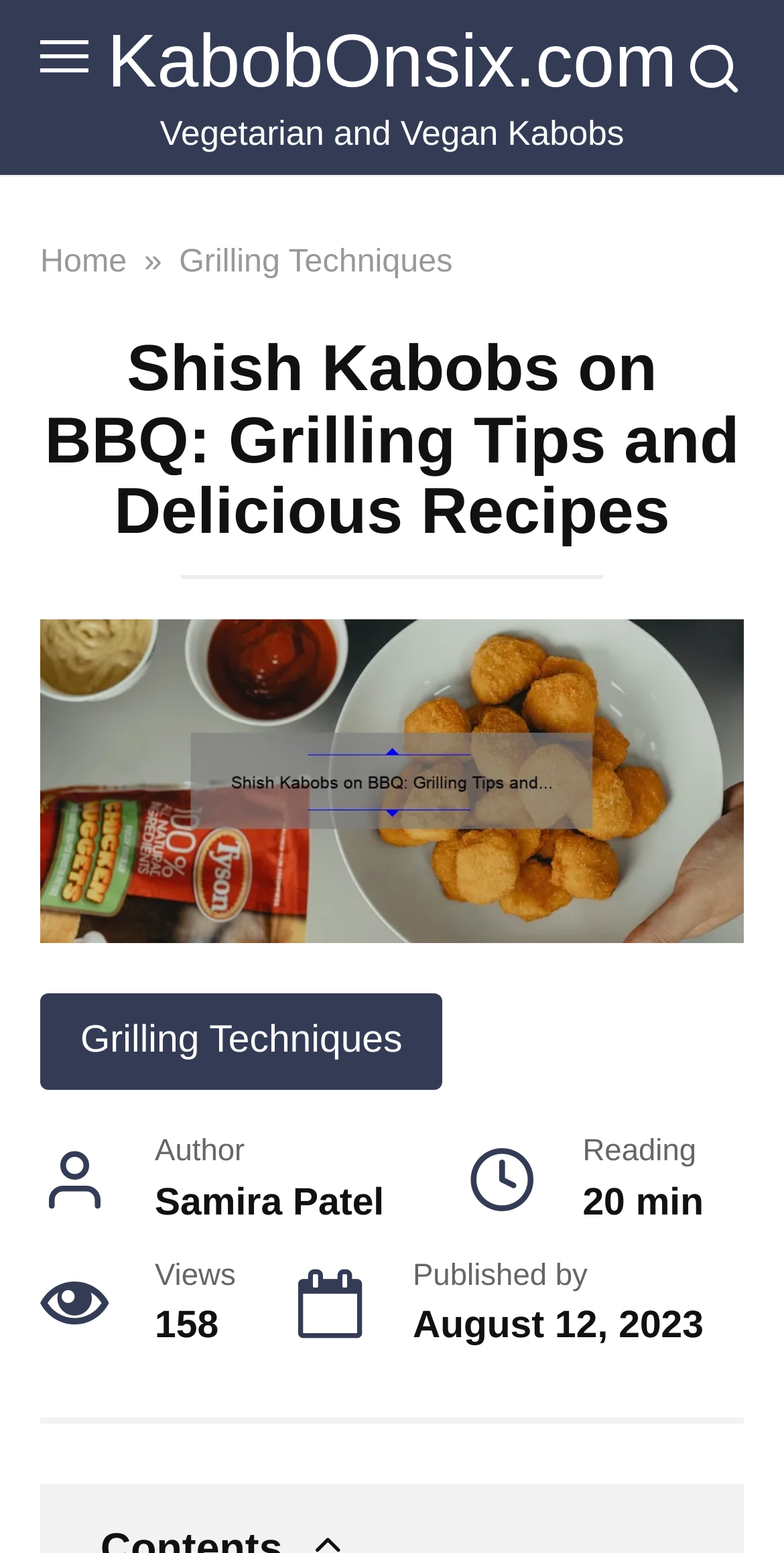Using the information shown in the image, answer the question with as much detail as possible: How long does it take to read this article?

I found the reading time by looking at the section that mentions 'Reading' and the corresponding text next to it, which is '20 min'.